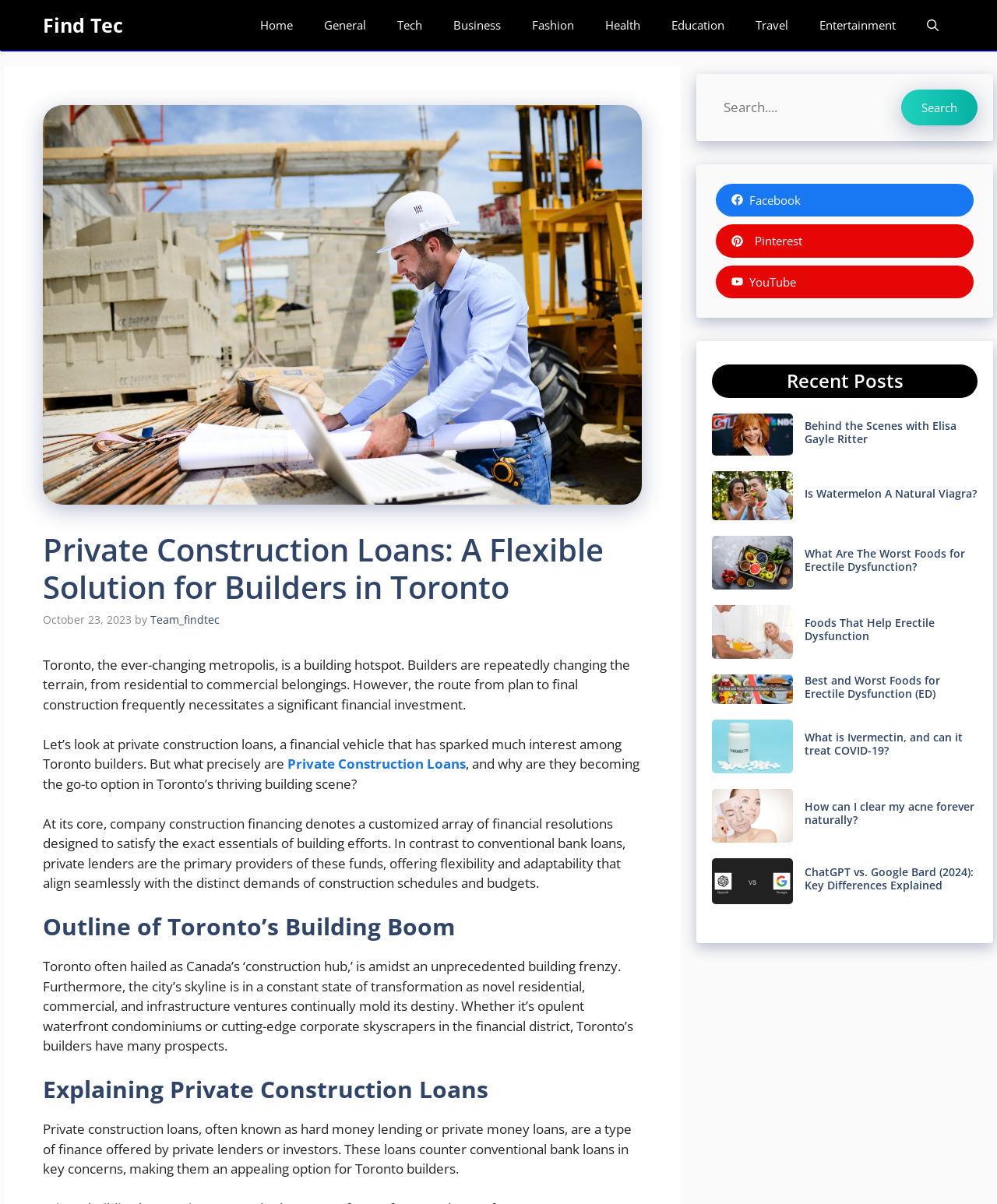Please identify the bounding box coordinates of the clickable area that will fulfill the following instruction: "Search for something". The coordinates should be in the format of four float numbers between 0 and 1, i.e., [left, top, right, bottom].

[0.714, 0.074, 0.98, 0.104]